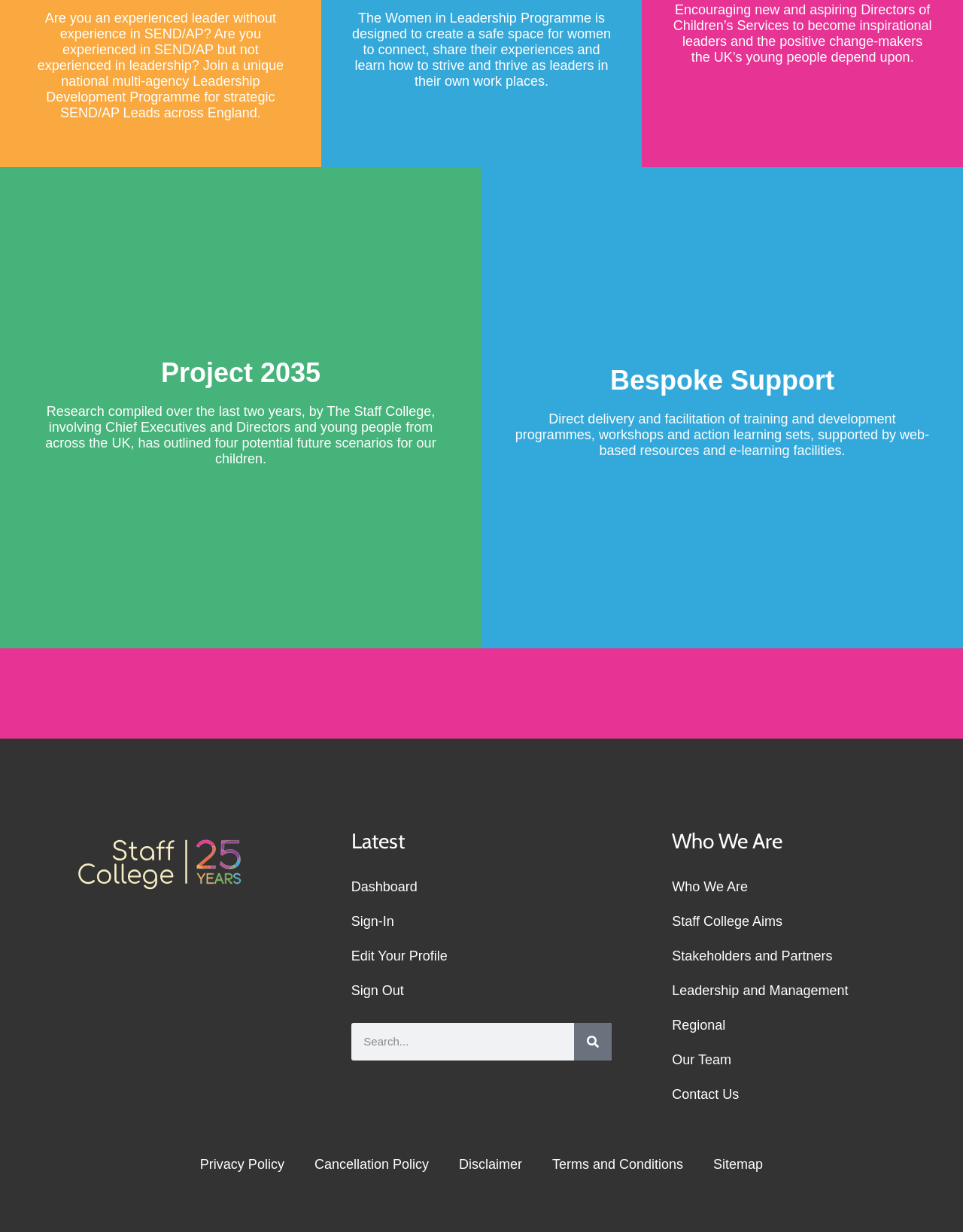Specify the bounding box coordinates of the element's area that should be clicked to execute the given instruction: "Edit Your Profile". The coordinates should be four float numbers between 0 and 1, i.e., [left, top, right, bottom].

[0.365, 0.762, 0.635, 0.79]